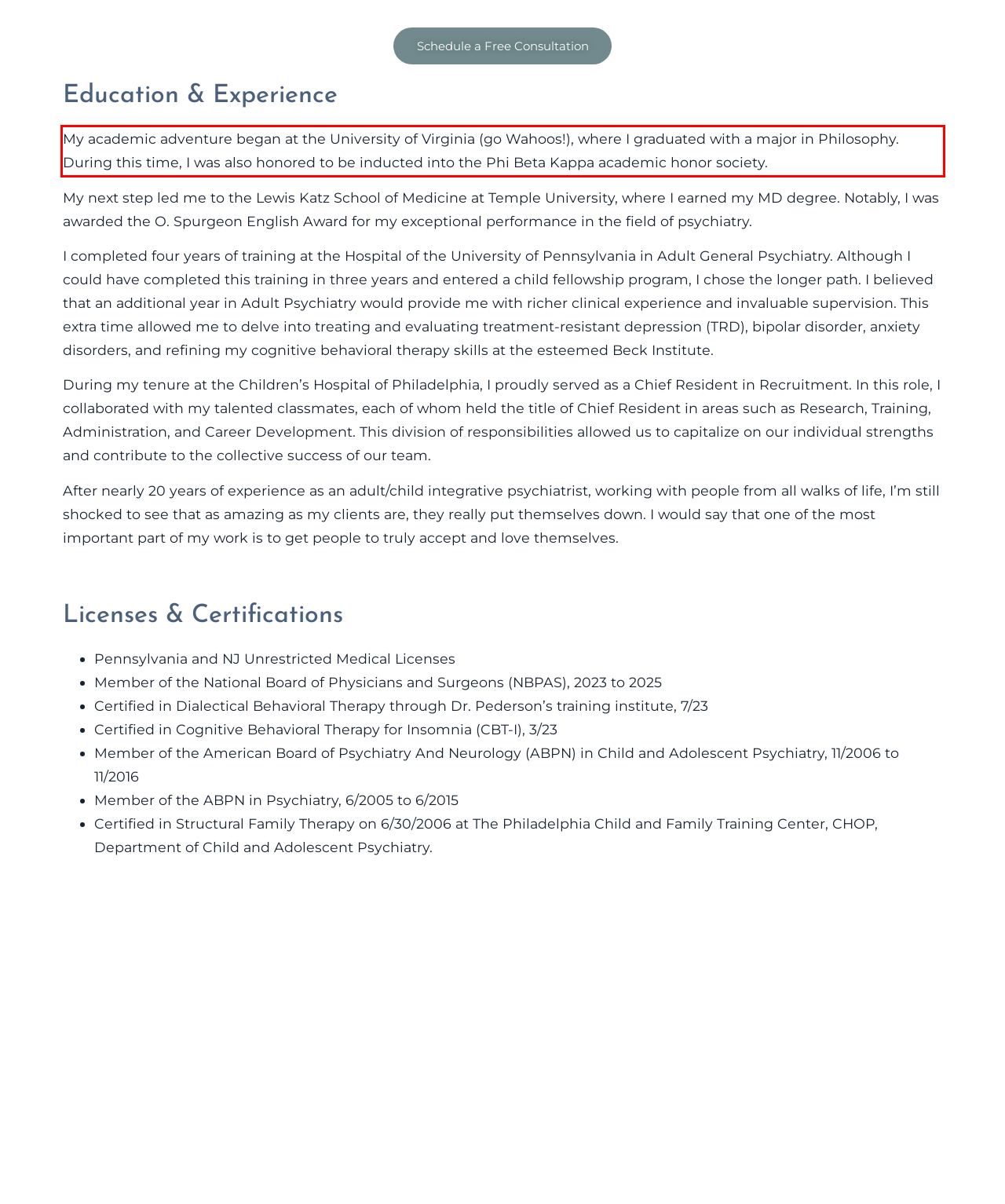Analyze the red bounding box in the provided webpage screenshot and generate the text content contained within.

My academic adventure began at the University of Virginia (go Wahoos!), where I graduated with a major in Philosophy. During this time, I was also honored to be inducted into the Phi Beta Kappa academic honor society.